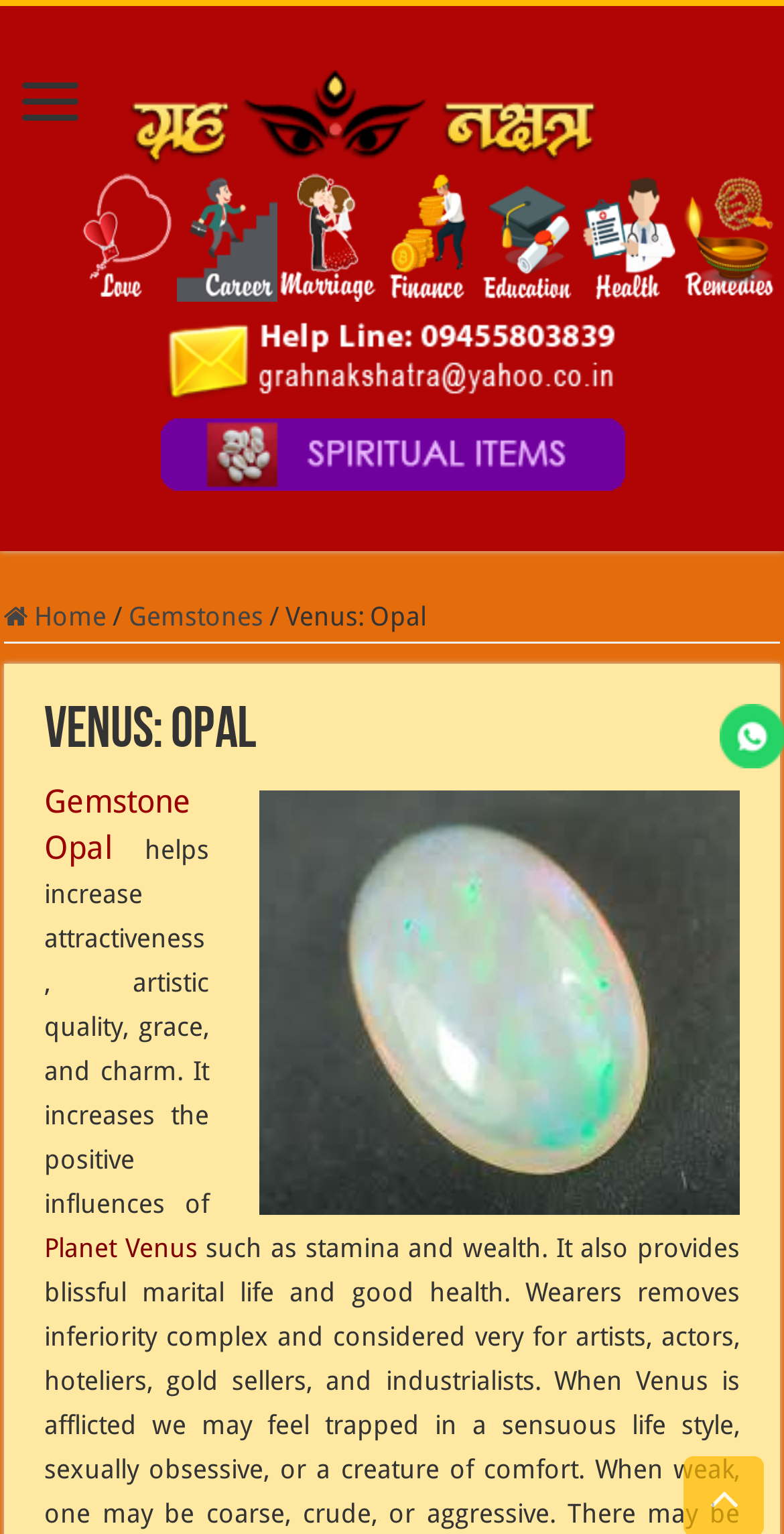Respond to the question with just a single word or phrase: 
What is the image located at [0.331, 0.515, 0.944, 0.792]?

Heera